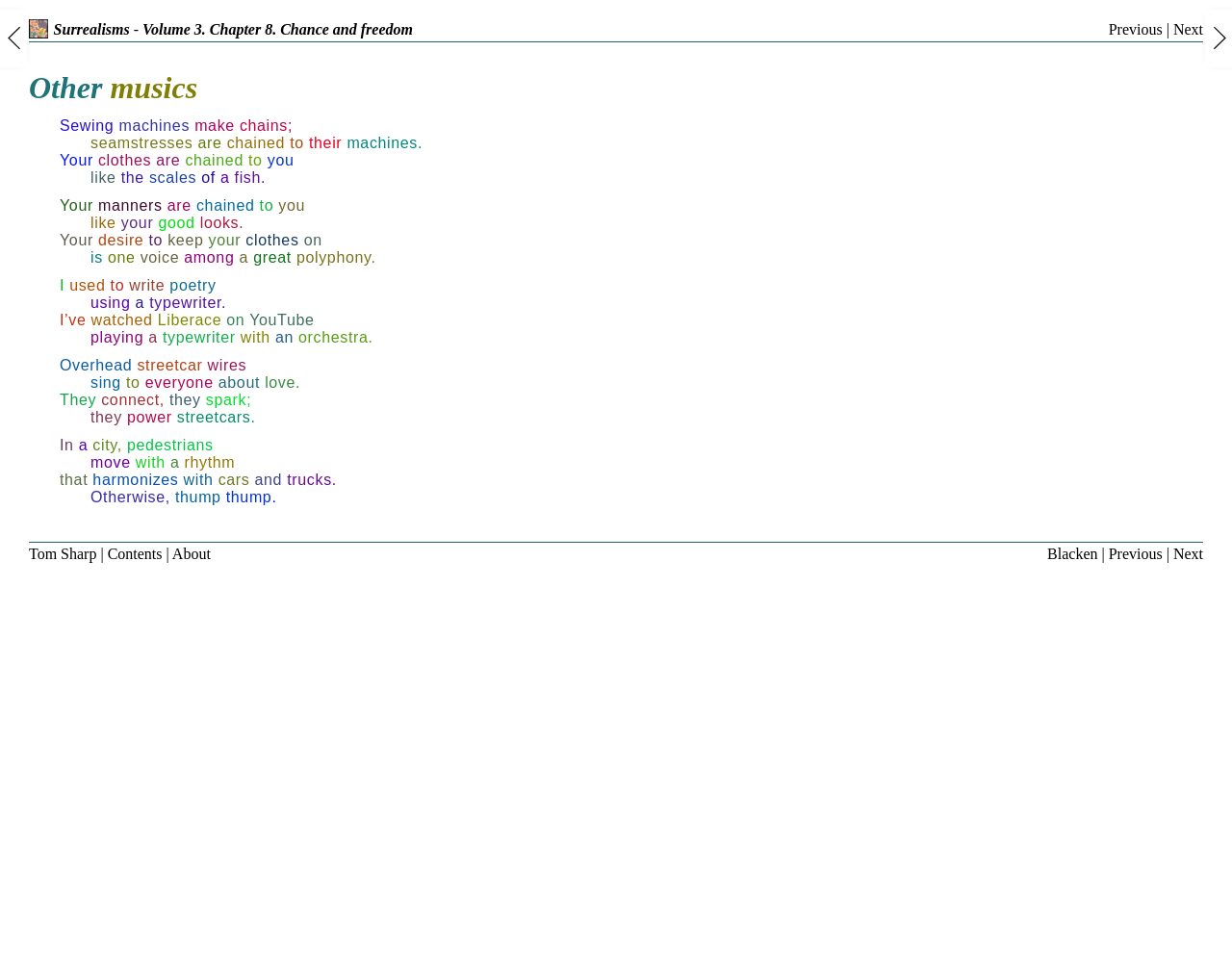Determine the bounding box for the HTML element described here: "Other musics". The coordinates should be given as [left, top, right, bottom] with each number being a float between 0 and 1.

[0.023, 0.073, 0.16, 0.109]